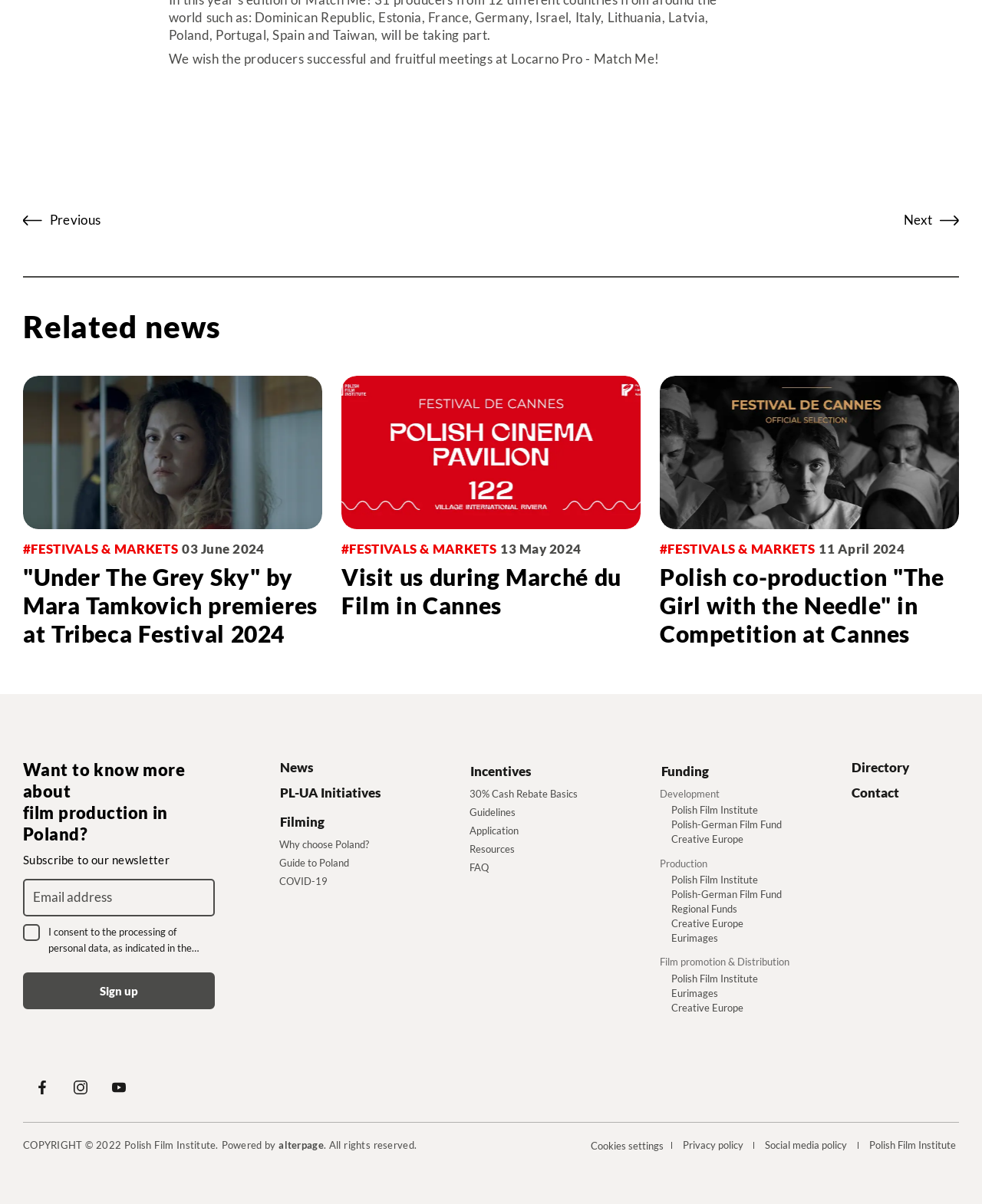Locate the bounding box coordinates of the clickable area needed to fulfill the instruction: "Click on the 'Previous' link".

[0.023, 0.175, 0.103, 0.191]